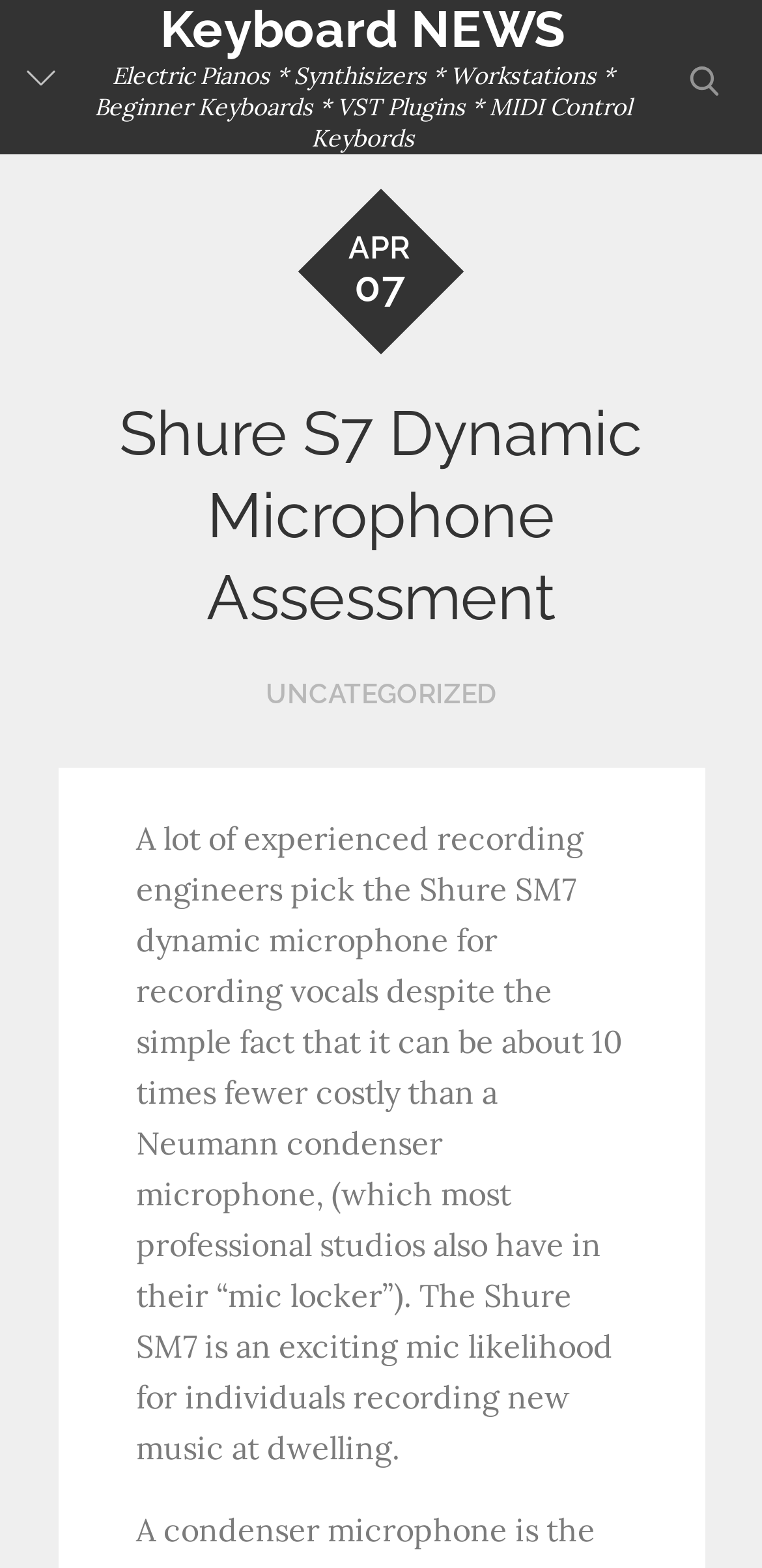What is the purpose of the button?
Deliver a detailed and extensive answer to the question.

I found a button element, but it doesn't have any text or description, so I couldn't determine its purpose.